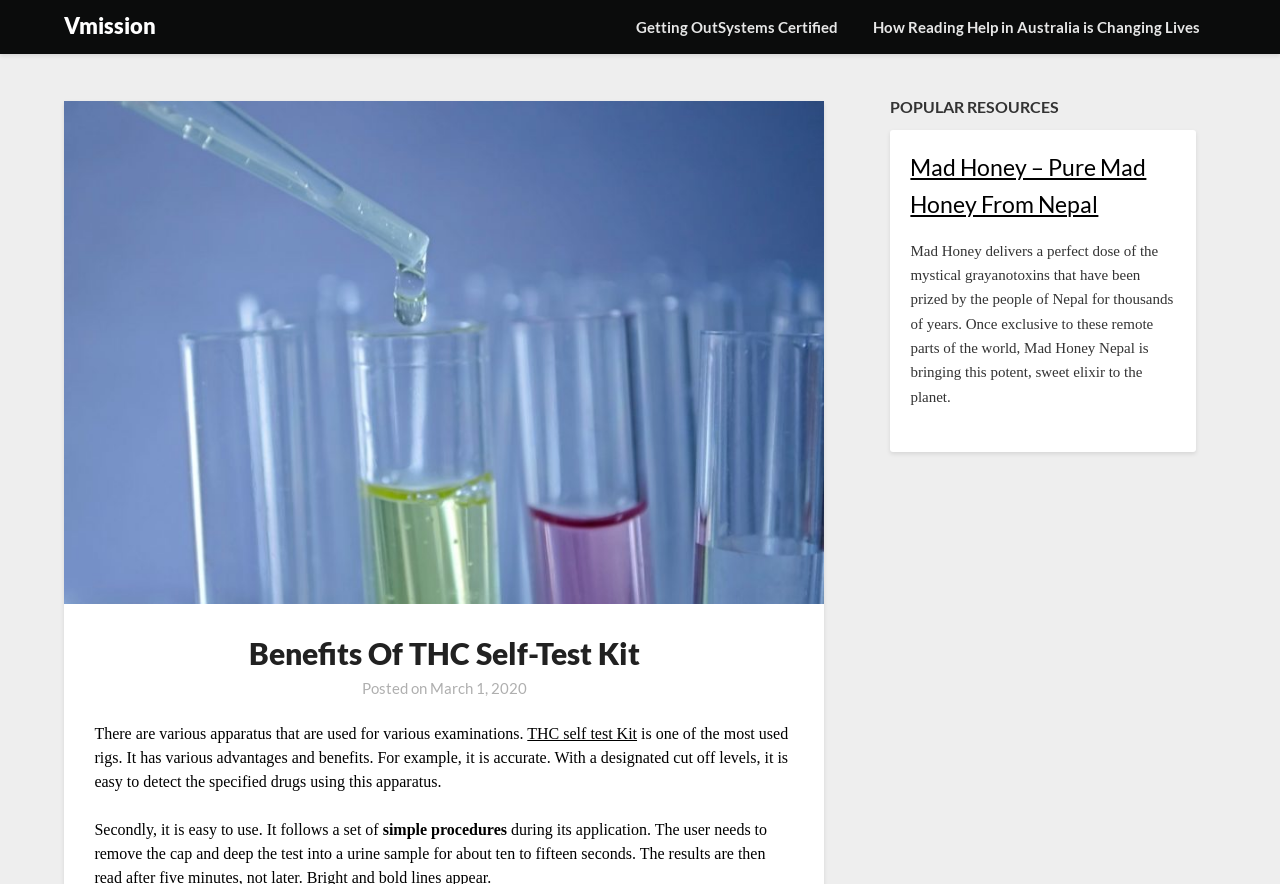Write a detailed summary of the webpage, including text, images, and layout.

The webpage is about the benefits of THC self-test kits, with a focus on their accuracy and ease of use. At the top left, there is a link to "Vmission" and at the top center, there are two more links to unrelated articles, "Getting OutSystems Certified" and "How Reading Help in Australia is Changing Lives". 

Below these links, there is a main header section that spans about half of the page width, containing the title "Benefits Of THC Self-Test Kit" and a posted date "March 1, 2020". 

Underneath the header section, there is a block of text that describes the THC self-test kit, mentioning its advantages, such as accuracy and ease of use. The text is divided into three paragraphs, with a link to "THC self test Kit" in the second paragraph.

To the right of the main content, there is a complementary section that takes up about a third of the page width. This section has a heading "POPULAR RESOURCES" and features a link to "Mad Honey – Pure Mad Honey From Nepal" with a brief description of the product.